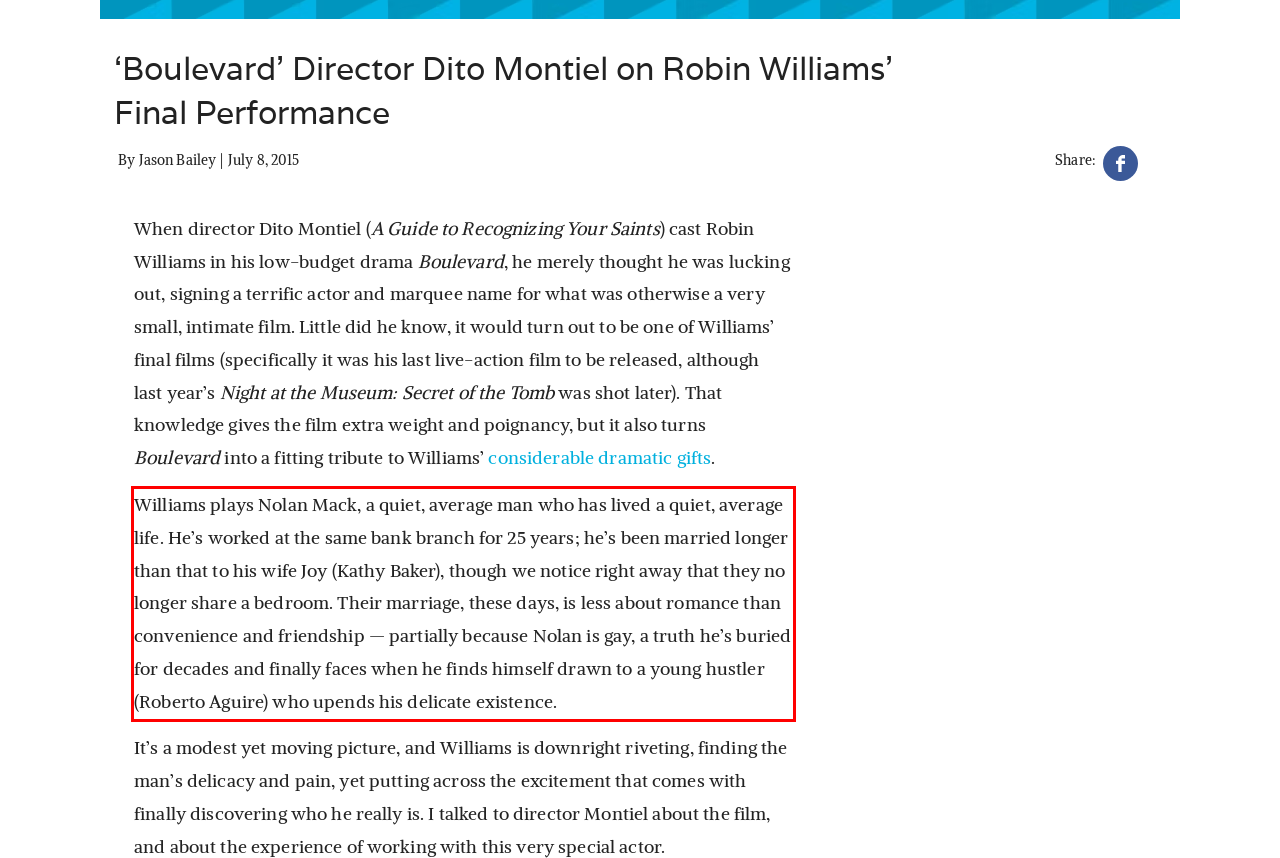Please extract the text content within the red bounding box on the webpage screenshot using OCR.

Williams plays Nolan Mack, a quiet, average man who has lived a quiet, average life. He’s worked at the same bank branch for 25 years; he’s been married longer than that to his wife Joy (Kathy Baker), though we notice right away that they no longer share a bedroom. Their marriage, these days, is less about romance than convenience and friendship — partially because Nolan is gay, a truth he’s buried for decades and finally faces when he finds himself drawn to a young hustler (Roberto Aguire) who upends his delicate existence.